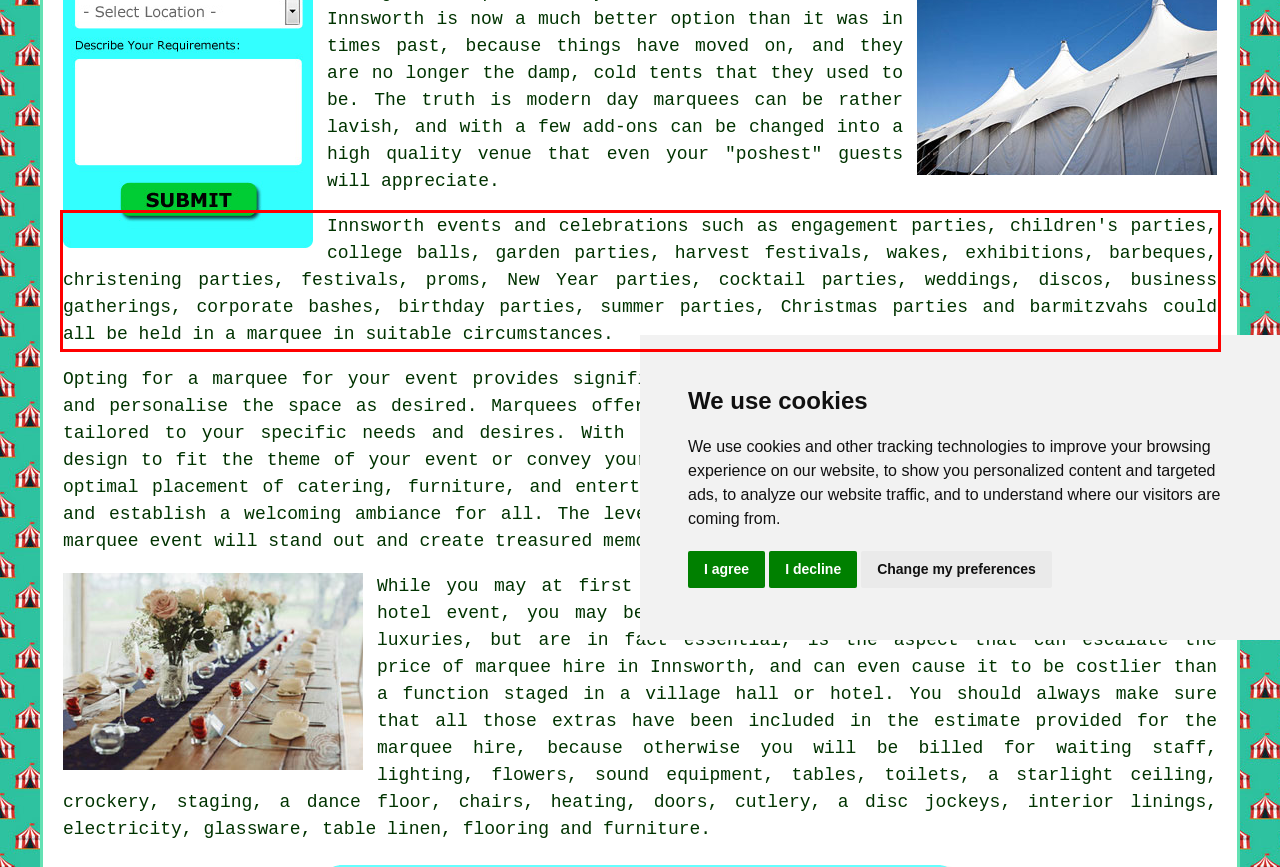Review the screenshot of the webpage and recognize the text inside the red rectangle bounding box. Provide the extracted text content.

Innsworth events and celebrations such as engagement parties, children's parties, college balls, garden parties, harvest festivals, wakes, exhibitions, barbeques, christening parties, festivals, proms, New Year parties, cocktail parties, weddings, discos, business gatherings, corporate bashes, birthday parties, summer parties, Christmas parties and barmitzvahs could all be held in a marquee in suitable circumstances.